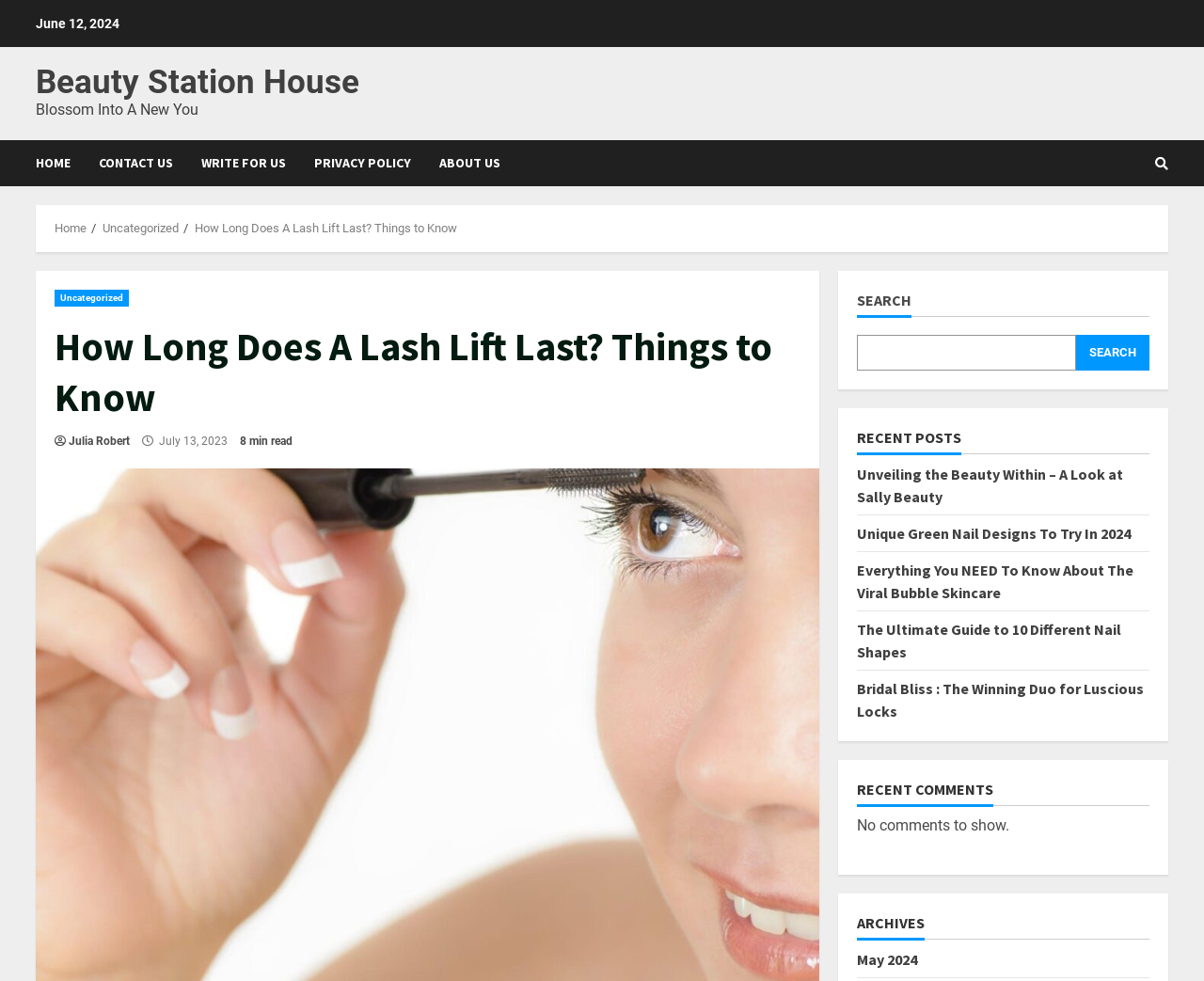Offer a comprehensive description of the webpage’s content and structure.

This webpage is about a beauty blog, specifically an article titled "How Long Does A Lash Lift Last? Things to Know". At the top left, there is a date "June 12, 2024" and a link to "Beauty Station House" with a tagline "Blossom Into A New You". Below this, there are five navigation links: "HOME", "CONTACT US", "WRITE FOR US", "PRIVACY POLICY", and "ABOUT US". 

On the top right, there is a search bar with a magnifying glass icon and a "SEARCH" button. Below this, there is a breadcrumb navigation showing the current article's path: "Home" > "Uncategorized" > "How Long Does A Lash Lift Last? Things to Know". 

The main article section has a heading "How Long Does A Lash Lift Last? Things to Know" and a subheading with the author's name "Julia Robert" and the date "July 13, 2023". The article's content is not explicitly described, but it has an estimated reading time of 8 minutes.

On the right side, there are several sections. The "RECENT POSTS" section lists five article links with titles related to beauty and skincare. Below this, the "RECENT COMMENTS" section shows a message "No comments to show." Finally, the "ARCHIVES" section has a link to "May 2024".